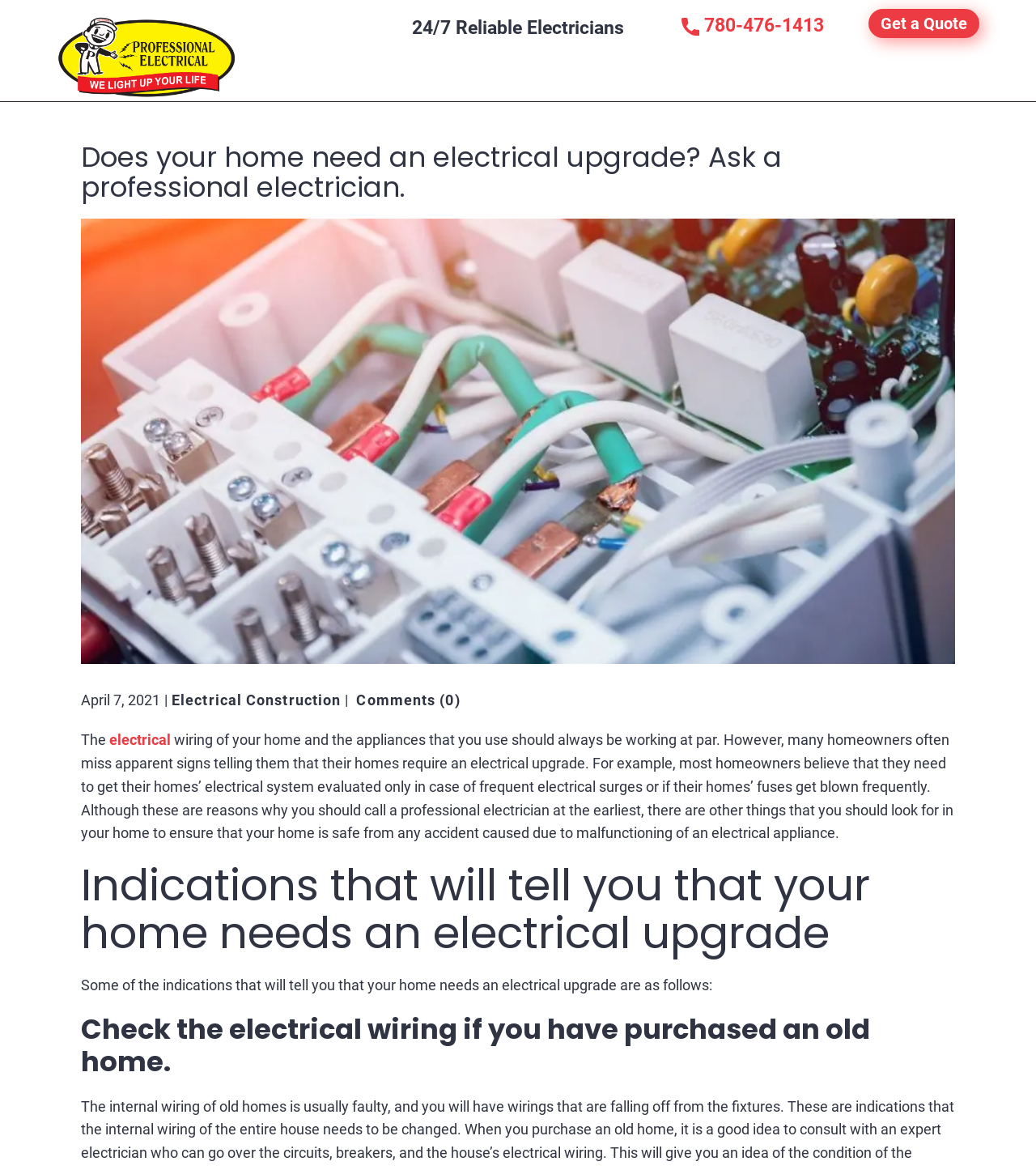Specify the bounding box coordinates of the region I need to click to perform the following instruction: "Go to home page". The coordinates must be four float numbers in the range of 0 to 1, i.e., [left, top, right, bottom].

None